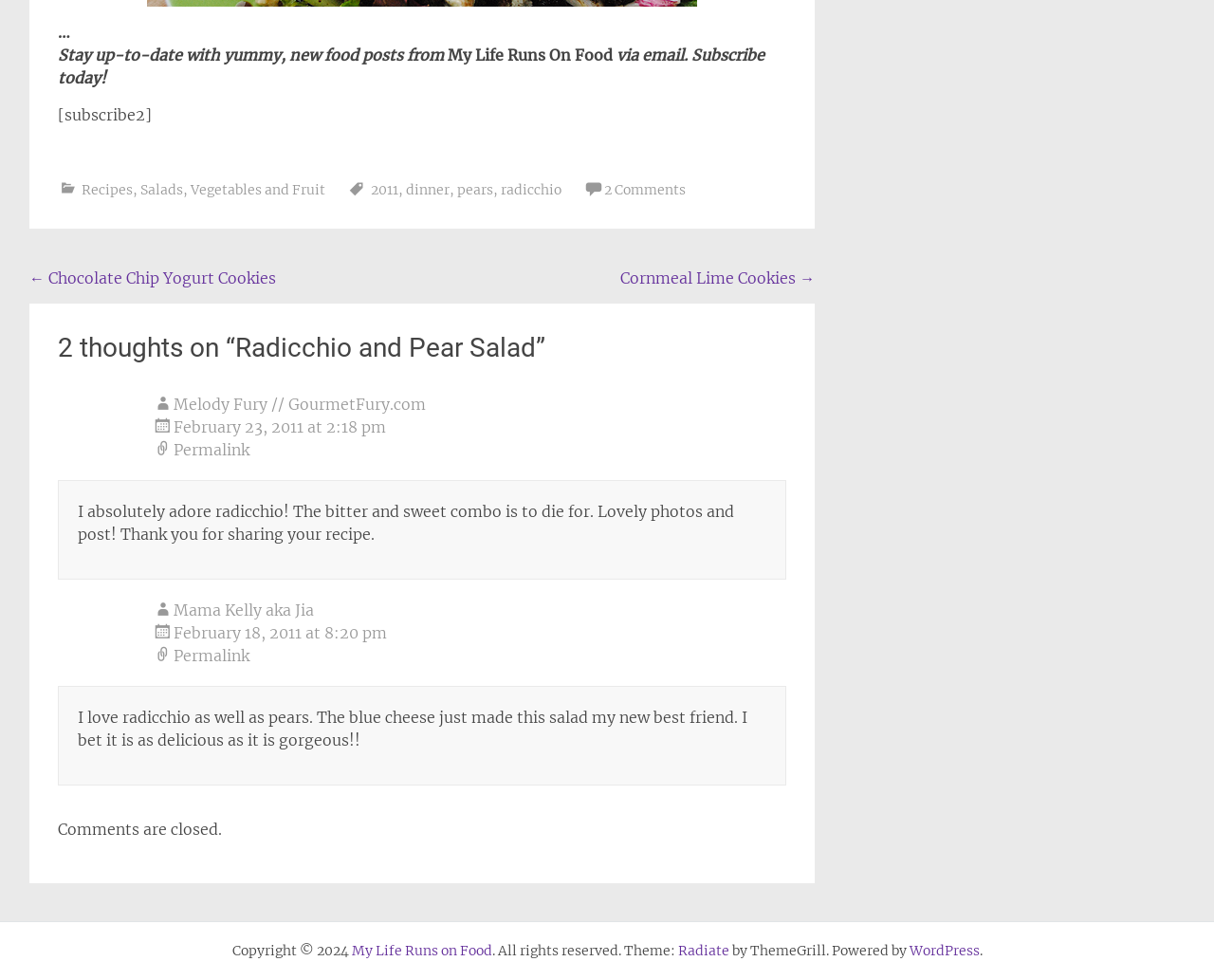Could you find the bounding box coordinates of the clickable area to complete this instruction: "Call the dentist"?

None